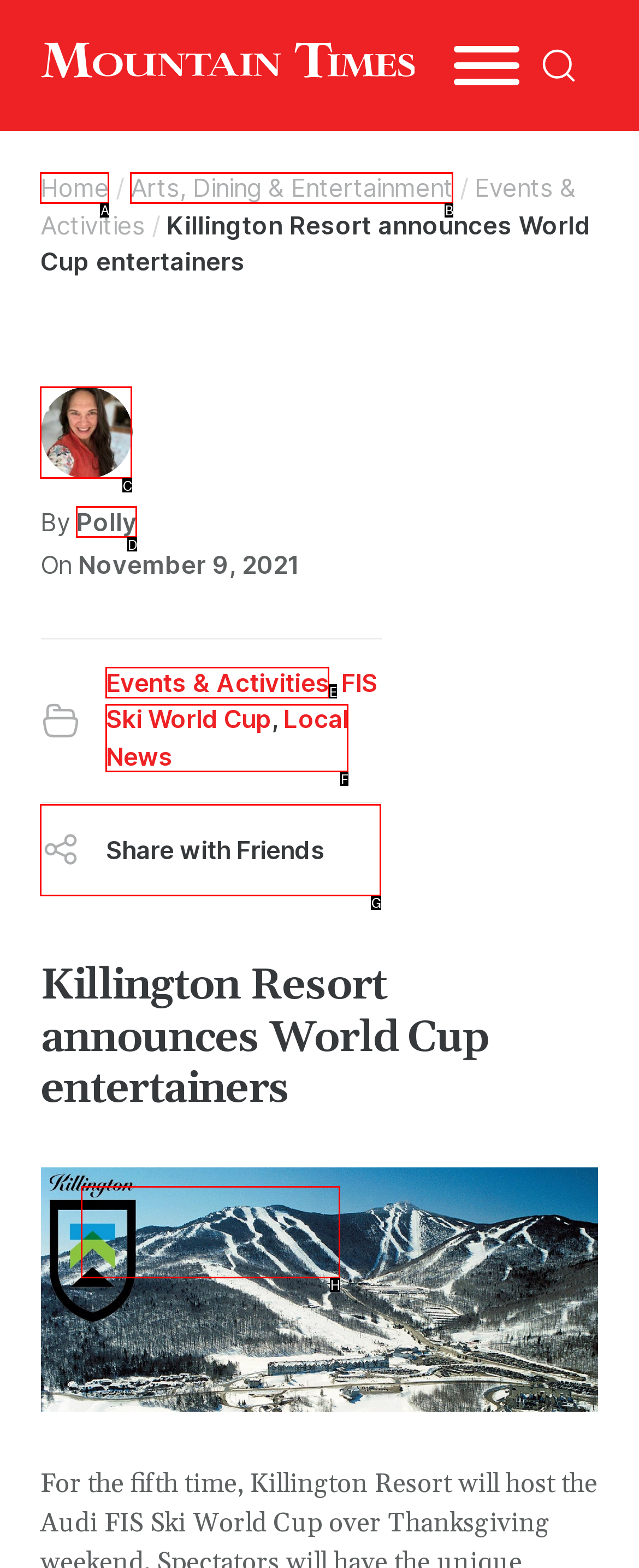From the given choices, determine which HTML element aligns with the description: Local News Respond with the letter of the appropriate option.

F